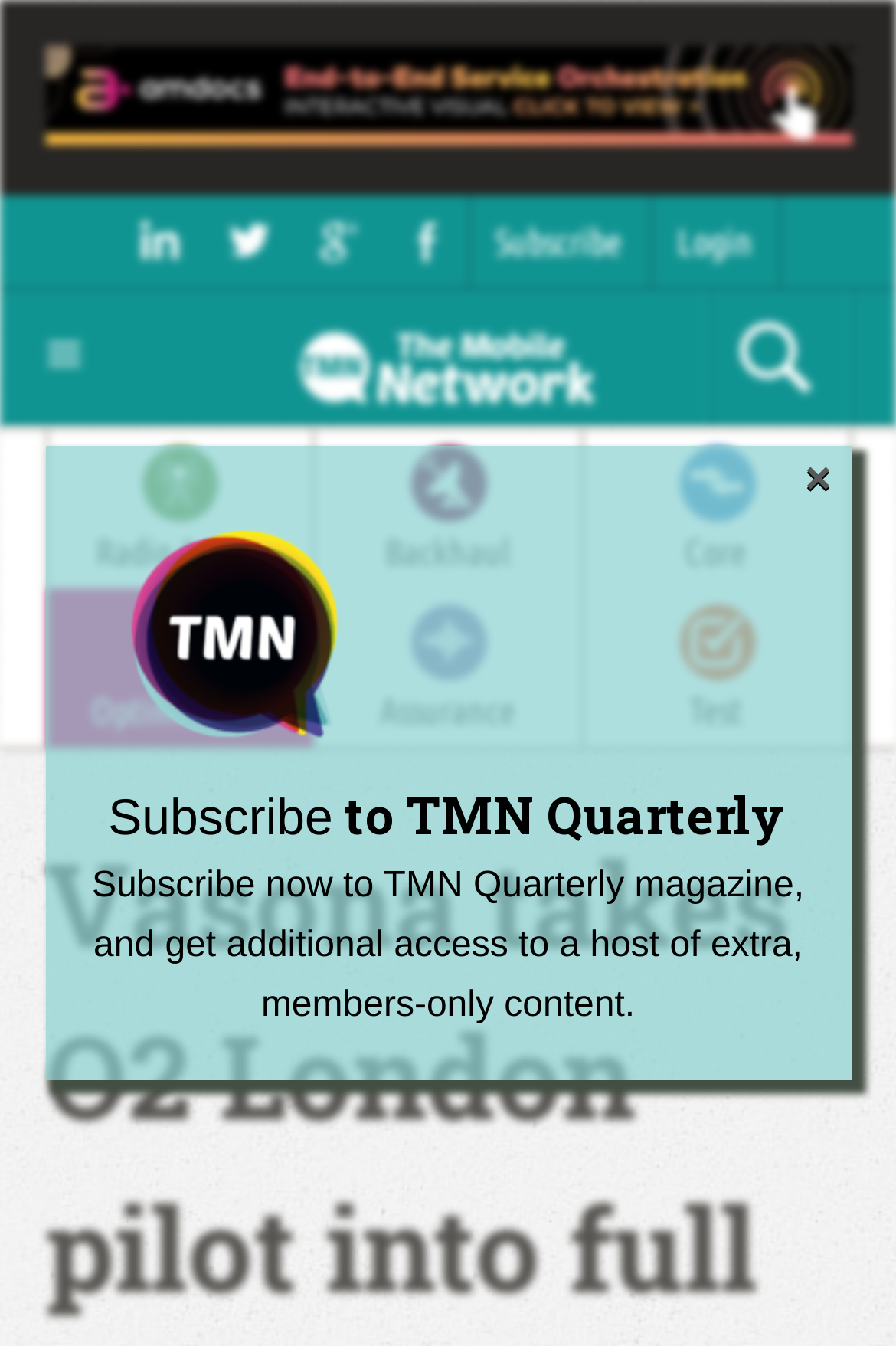Locate the bounding box coordinates of the element to click to perform the following action: 'Search for something'. The coordinates should be given as four float values between 0 and 1, in the form of [left, top, right, bottom].

[0.05, 0.318, 0.86, 0.393]